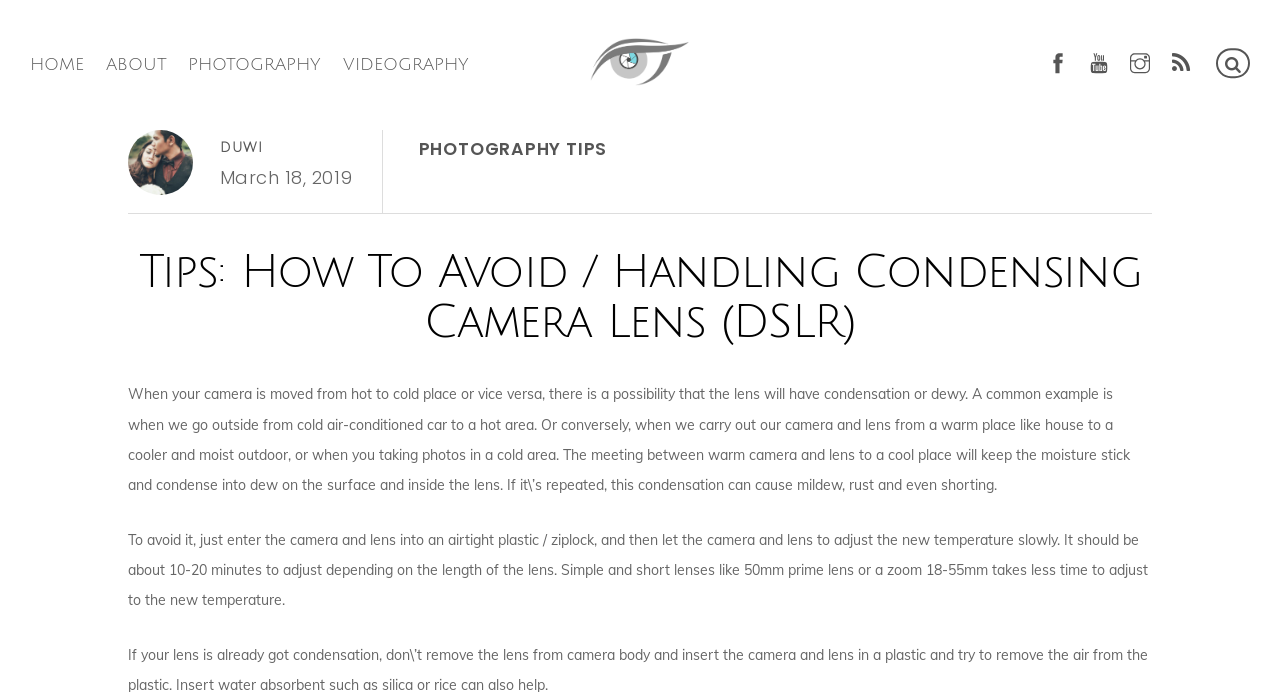Could you specify the bounding box coordinates for the clickable section to complete the following instruction: "Search for something"?

[0.95, 0.07, 0.977, 0.113]